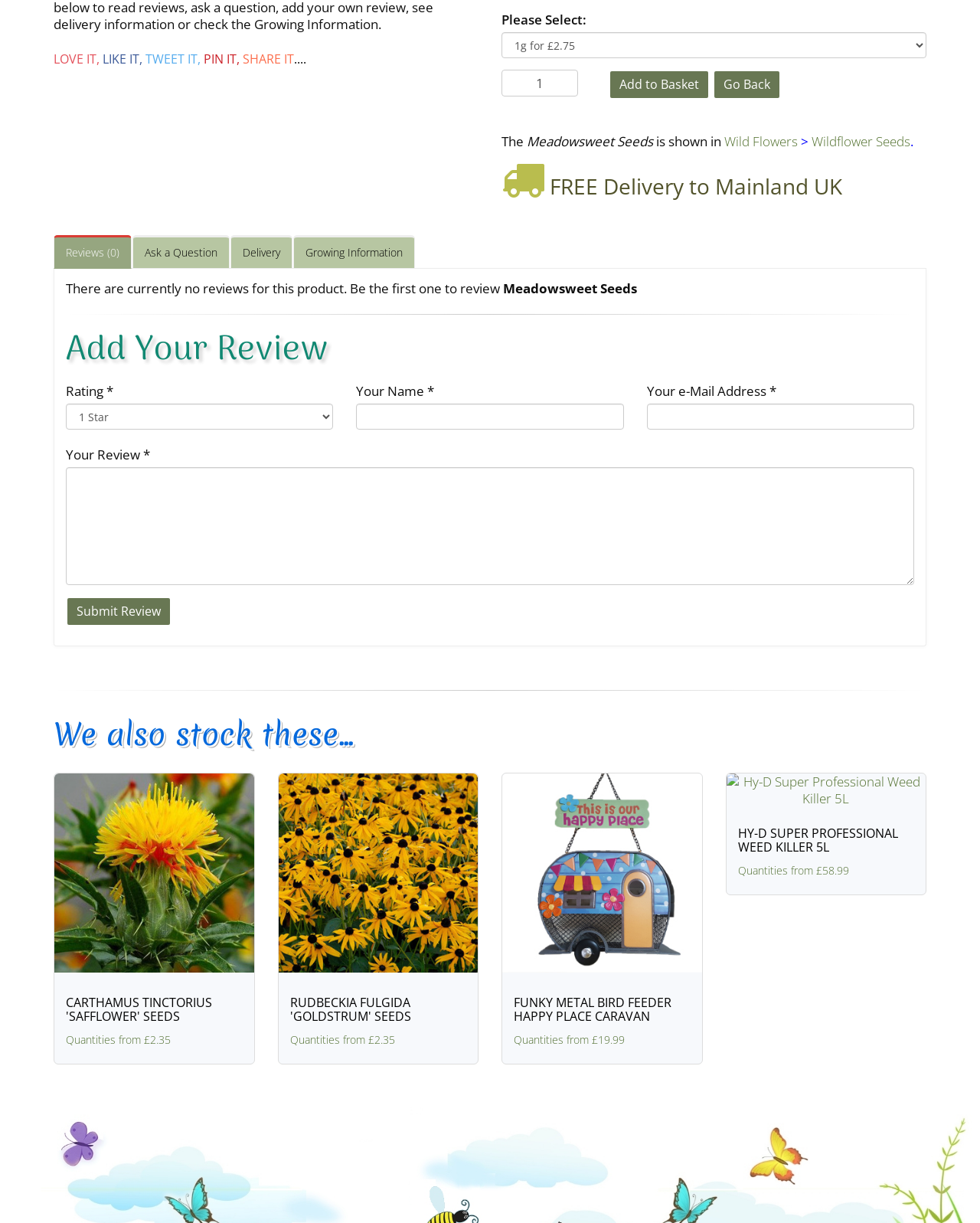Locate the bounding box coordinates of the area that needs to be clicked to fulfill the following instruction: "Select a quantity". The coordinates should be in the format of four float numbers between 0 and 1, namely [left, top, right, bottom].

[0.512, 0.057, 0.59, 0.079]